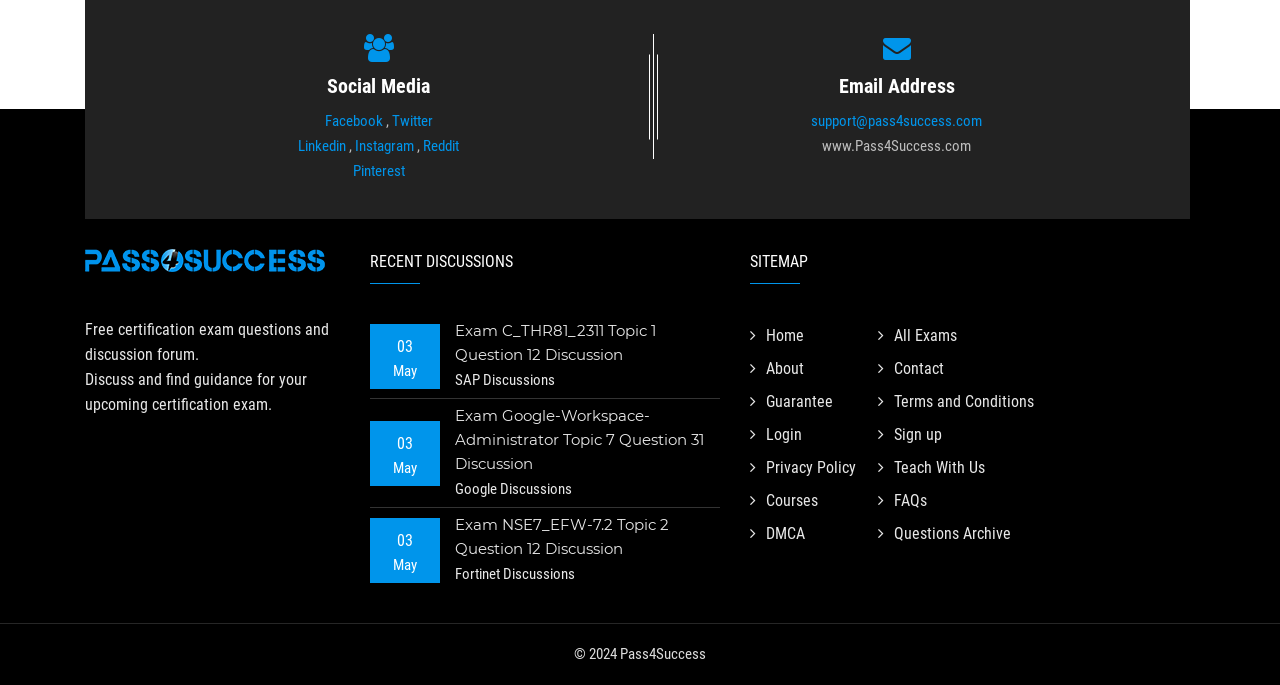Give a one-word or short phrase answer to the question: 
How many social media links are listed on the webpage?

5